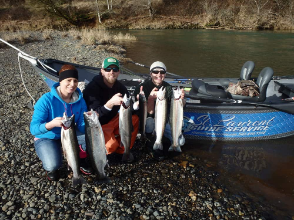Detail the scene depicted in the image with as much precision as possible.

In this vibrant scene, three anglers proudly display their impressive winter steelhead catches while standing on a rocky riverbank. Dressed in warm clothing suitable for the chilly weather, they showcase the fruits of their successful fishing trip, each holding up a large steelhead fish with smiles of triumph. Behind them, a drift boat featuring the branding of the St. Laurent Guide Service is anchored at the water’s edge, emphasizing the guided fishing experience offered in the North Oregon Coast's renowned rivers. The serene riverine backdrop, with its clear waters and gentle flow, highlights the beauty of the location, making it an ideal spot for winter steelhead fishing enthusiasts. This image captures not only the thrill of fishing but also the camaraderie and success experienced by anglers in pursuit of this sought-after species.